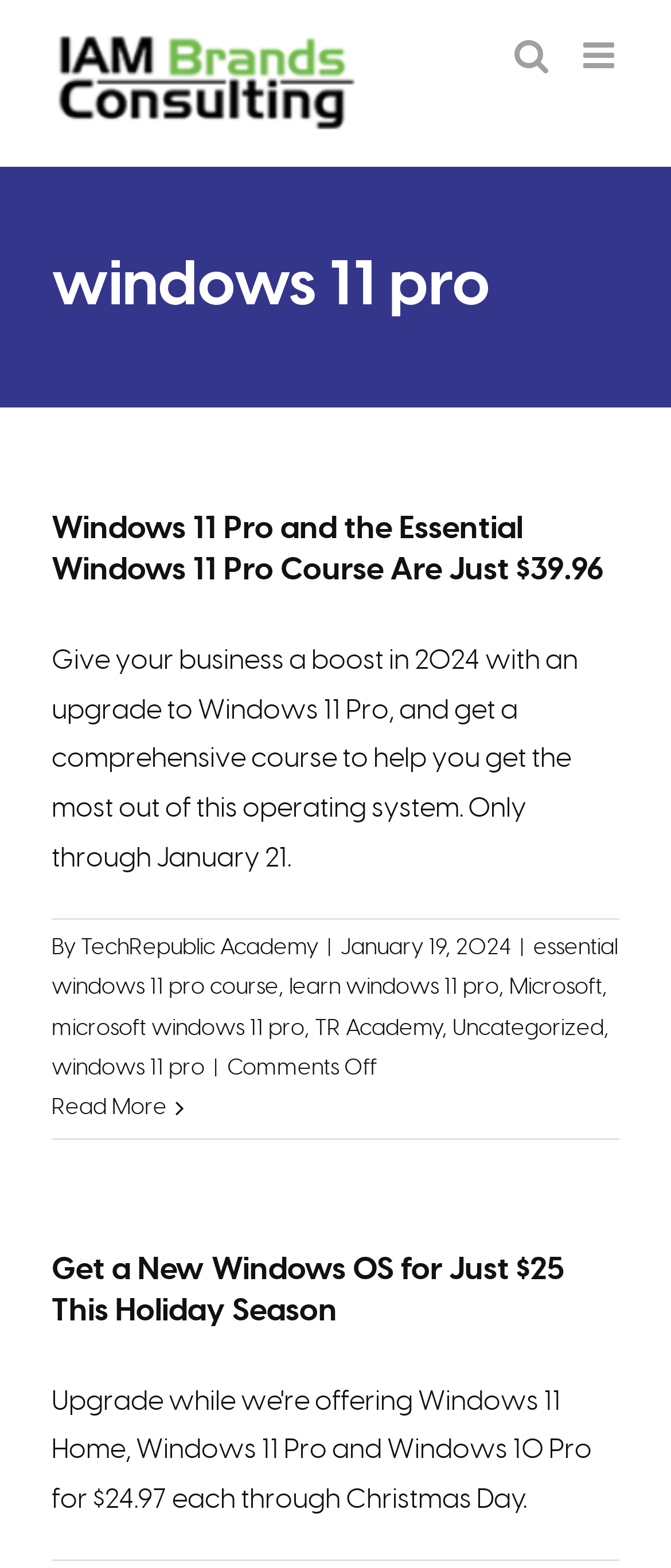From the element description windows 11 pro, predict the bounding box coordinates of the UI element. The coordinates must be specified in the format (top-left x, top-left y, bottom-right x, bottom-right y) and should be within the 0 to 1 range.

[0.077, 0.674, 0.305, 0.689]